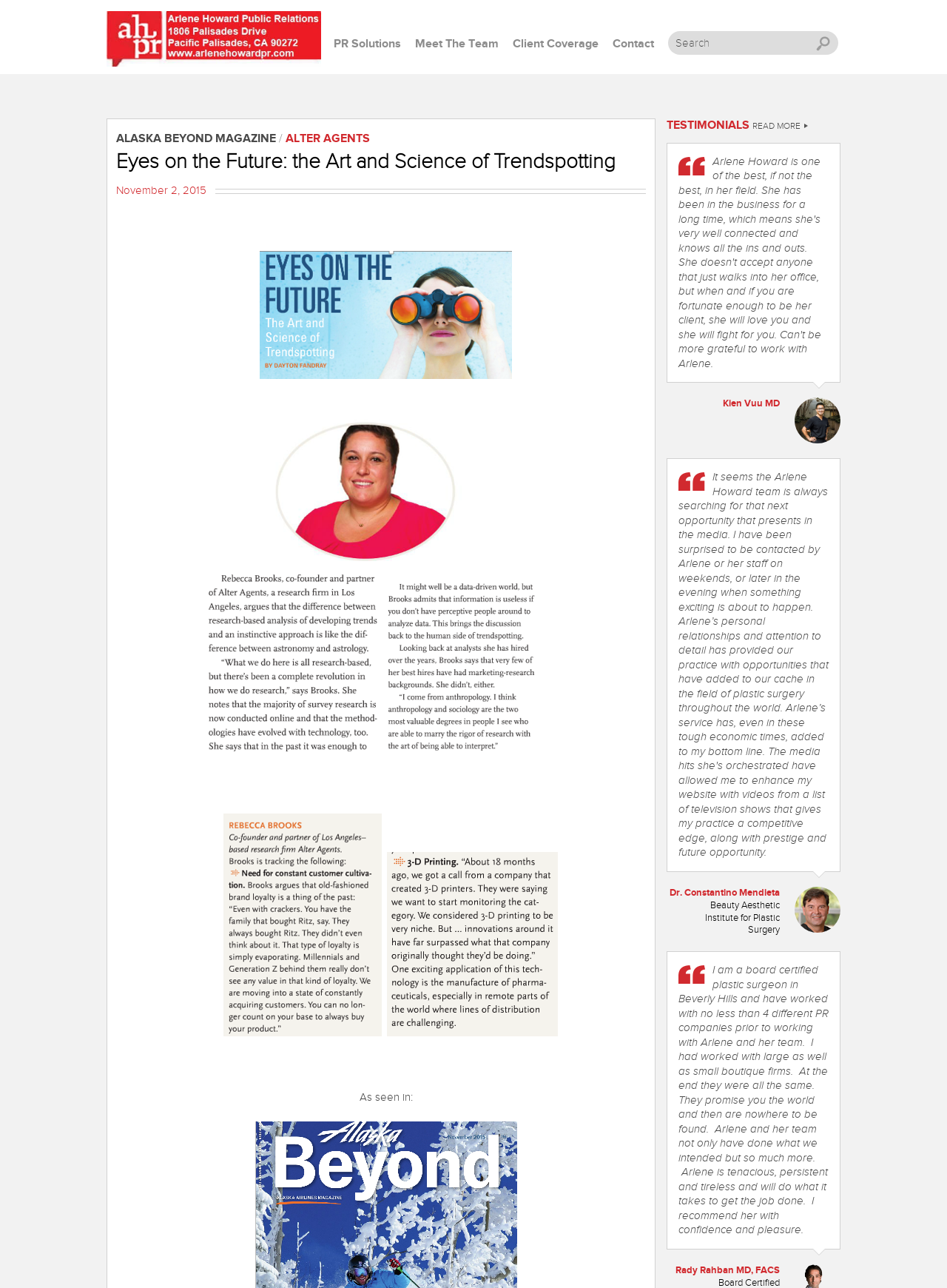What is the profession of Kien Vuu?
From the image, respond with a single word or phrase.

MD